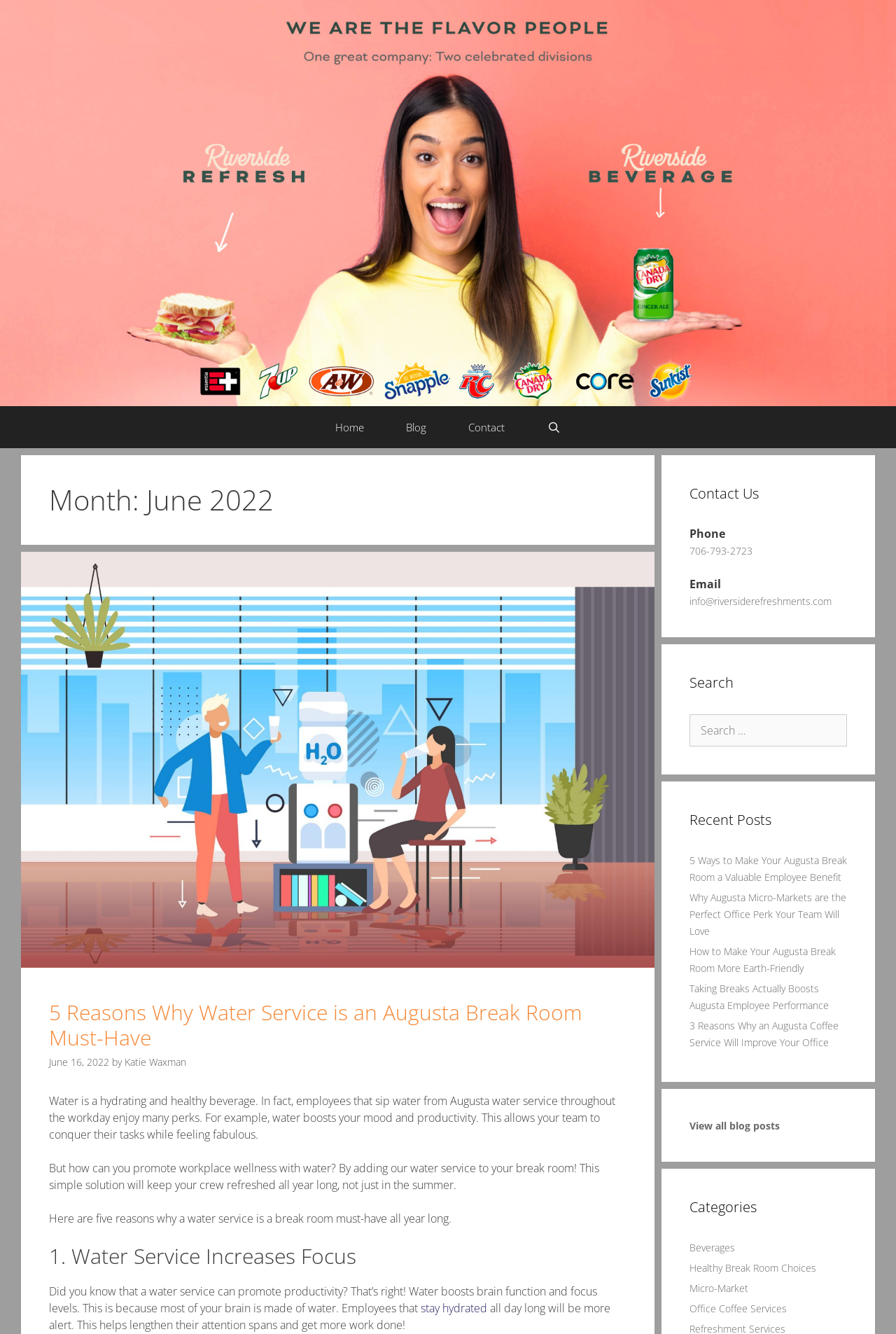Please respond to the question with a concise word or phrase:
What is the author of the blog post?

Katie Waxman